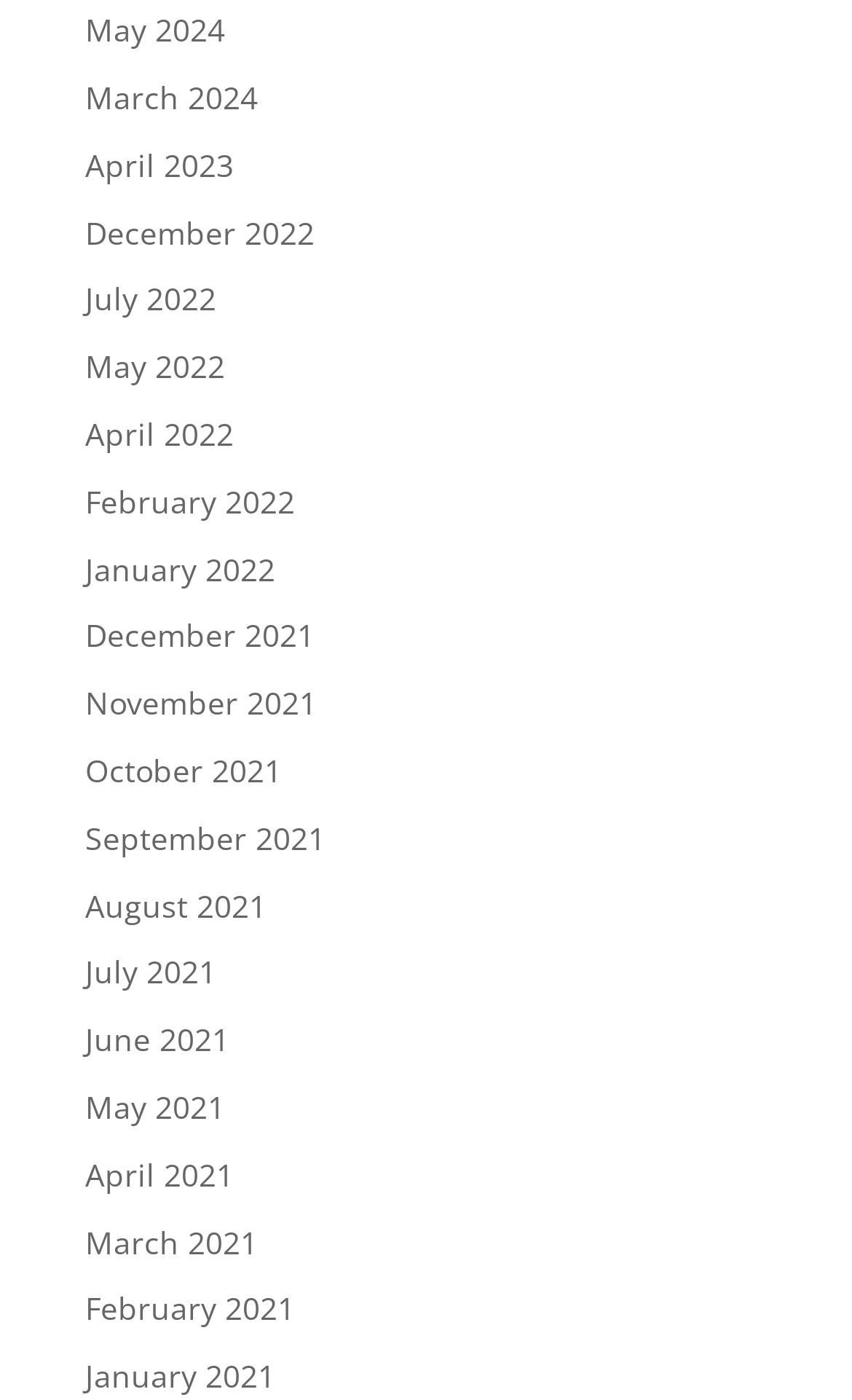Please locate the bounding box coordinates of the element's region that needs to be clicked to follow the instruction: "go to April 2023". The bounding box coordinates should be provided as four float numbers between 0 and 1, i.e., [left, top, right, bottom].

[0.1, 0.103, 0.274, 0.132]